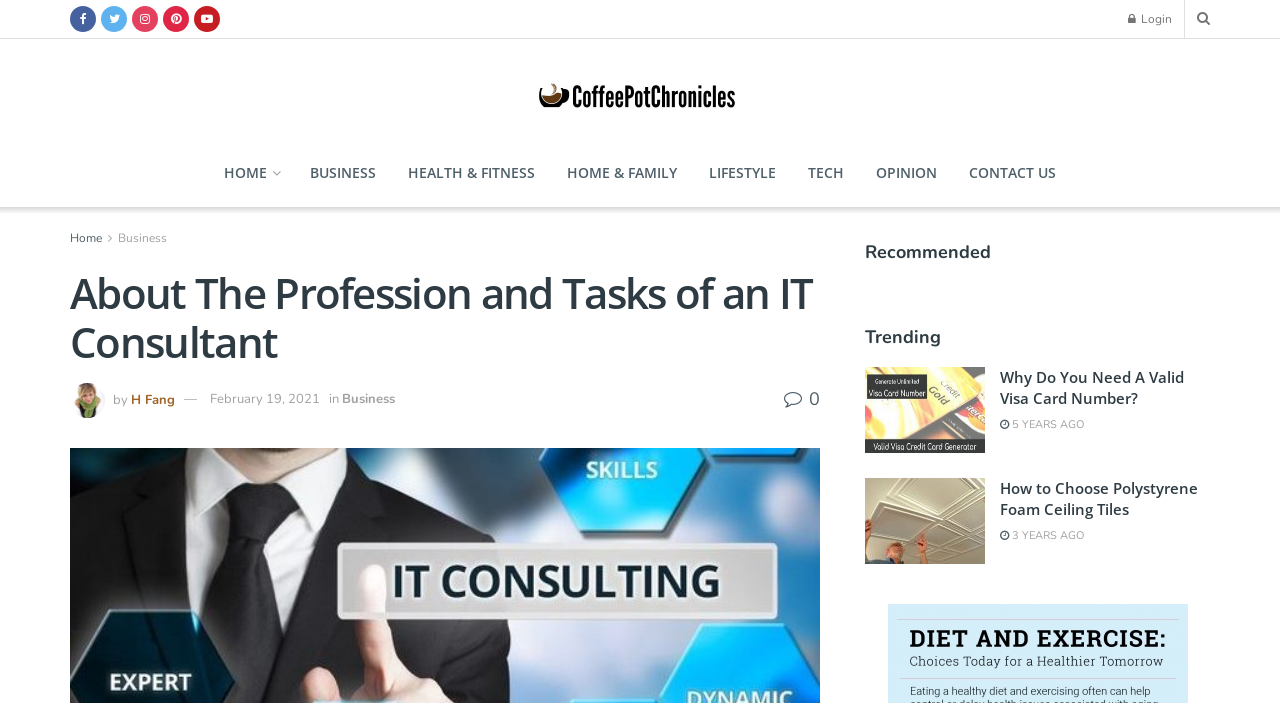Give a concise answer of one word or phrase to the question: 
How many years ago was the second recommended article published?

3 YEARS AGO